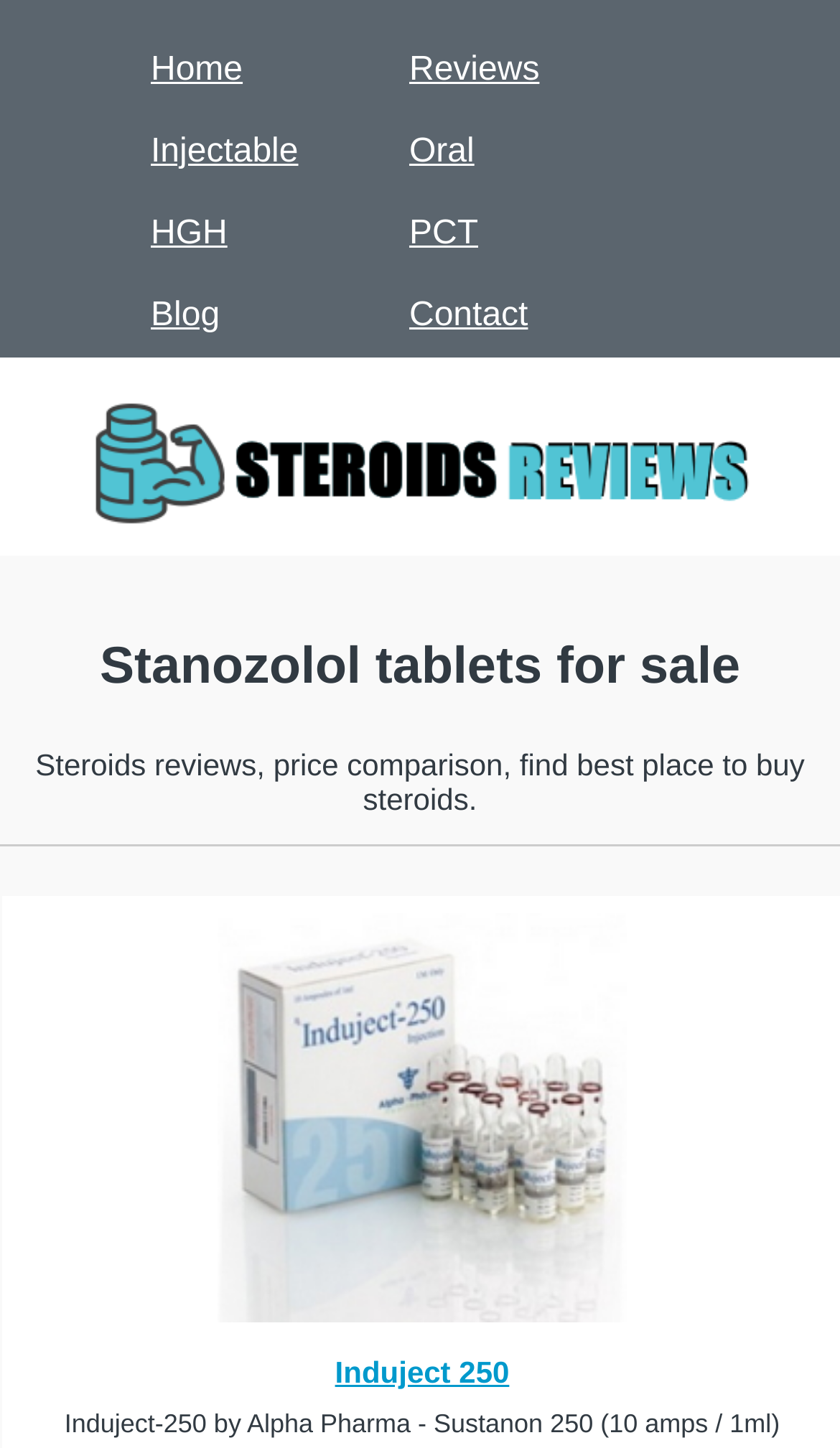Show the bounding box coordinates for the HTML element described as: "Blog".

[0.154, 0.19, 0.287, 0.245]